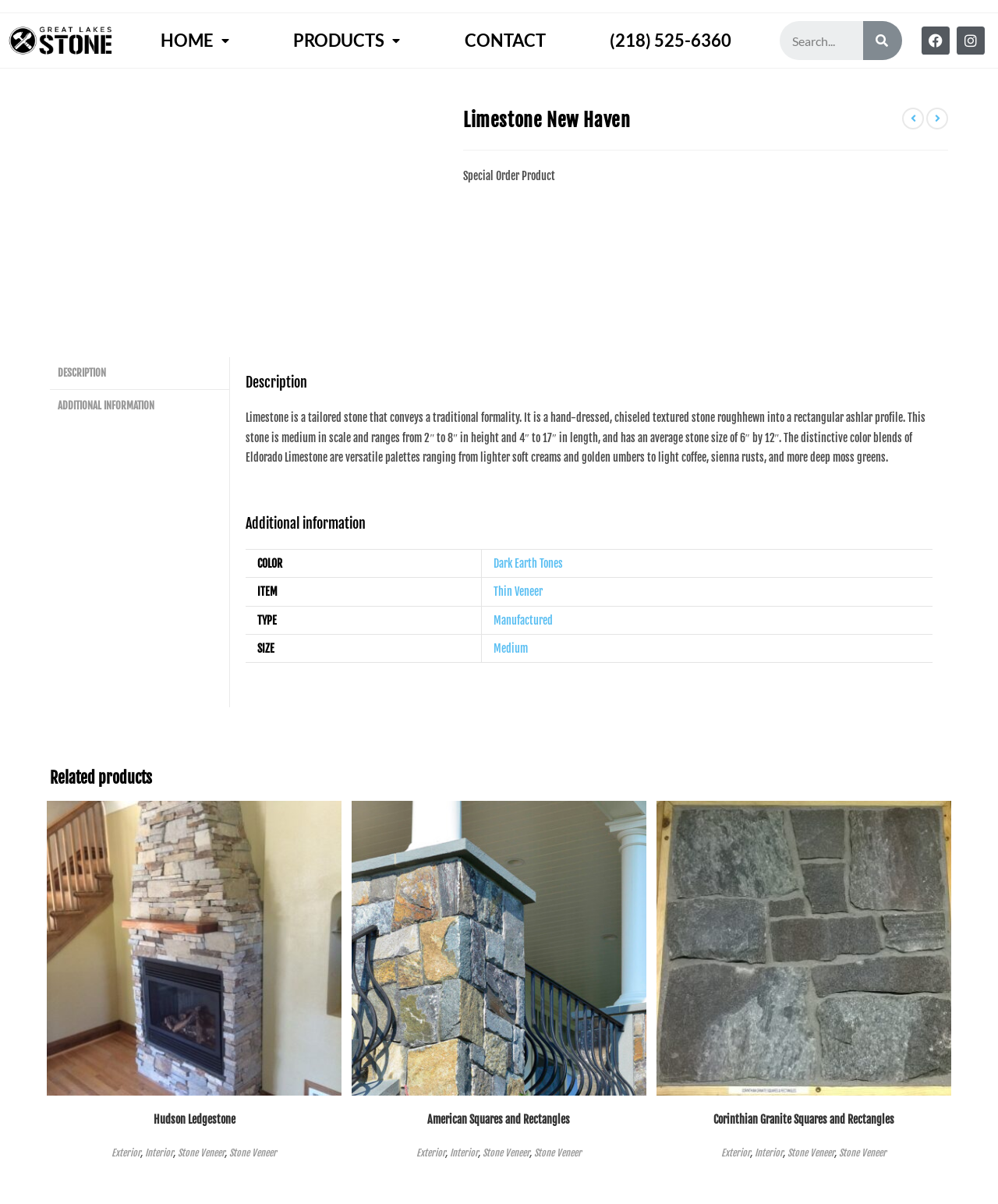How many related products are shown?
Please provide a comprehensive and detailed answer to the question.

I found the number of related products by counting the number of images and headings with product names below the 'Related products' heading, which are 3.